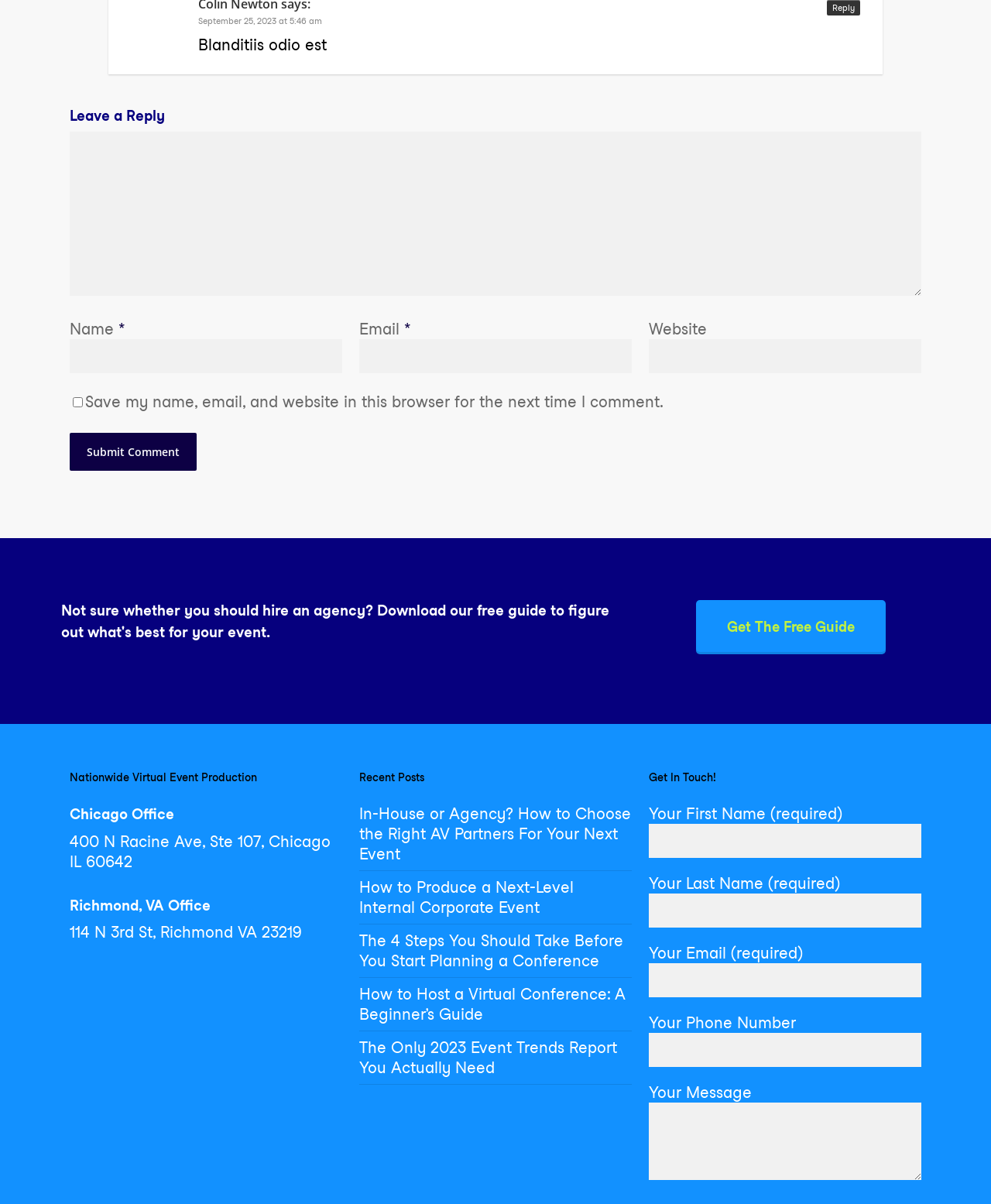Please provide a comprehensive response to the question below by analyzing the image: 
What is the purpose of the form at the top of the page?

The form at the top of the page is for leaving a reply, as indicated by the heading 'Leave a Reply' and the presence of text boxes for name, email, and website, as well as a submit button.